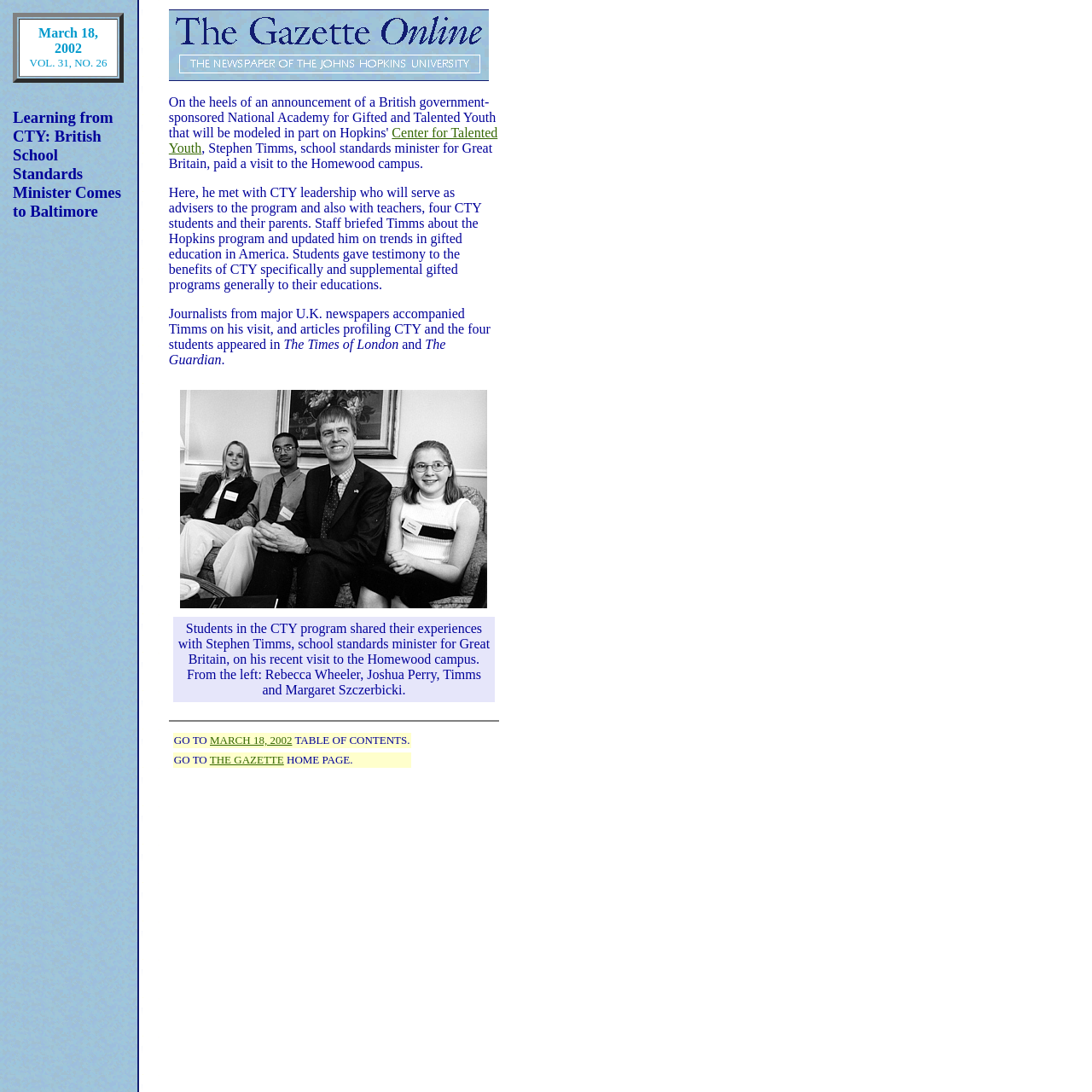Answer the following inquiry with a single word or phrase:
How many CTY students met with Stephen Timms?

four